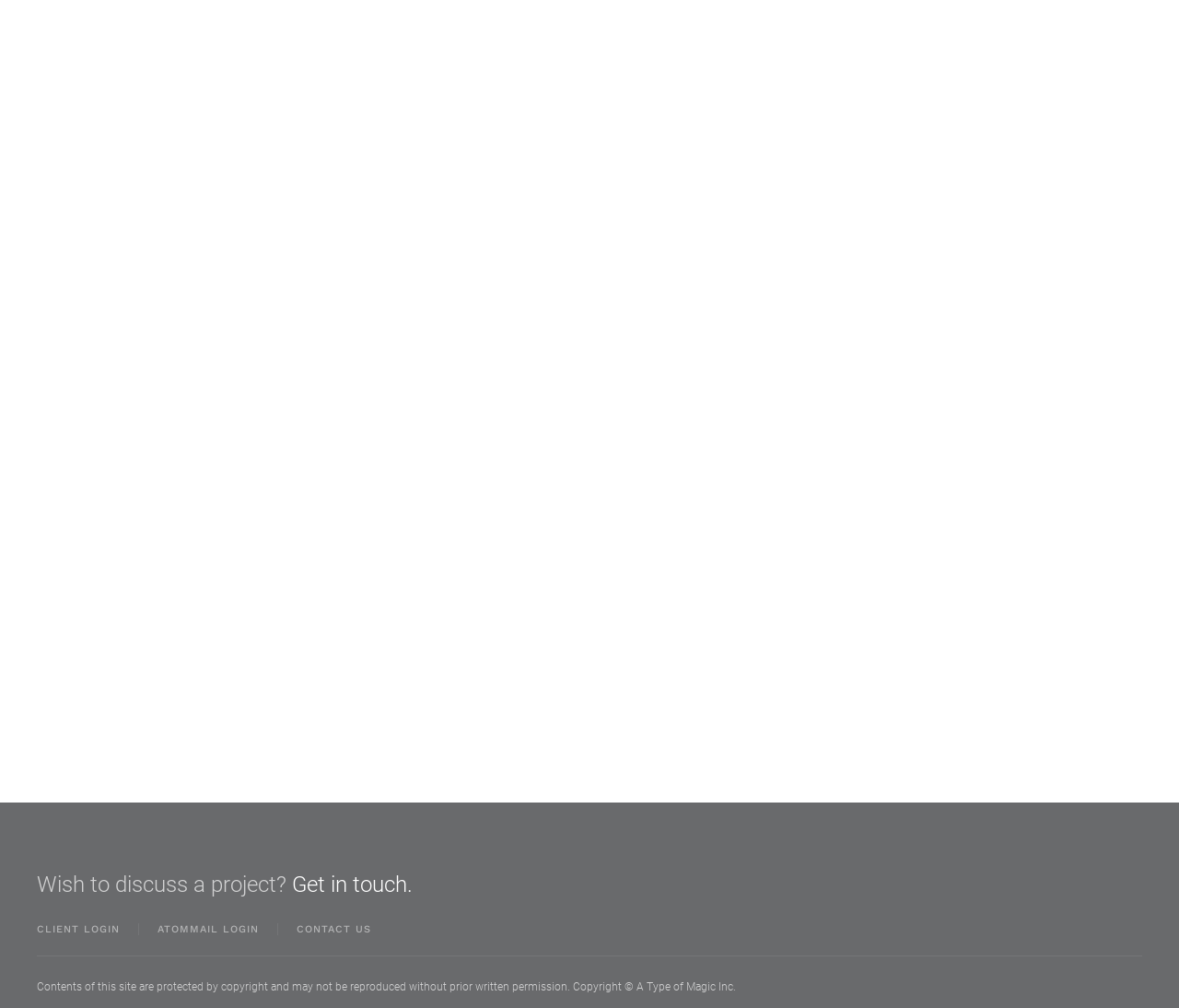Give a one-word or phrase response to the following question: What is the purpose of the 'CONTACT US' link?

To contact the website owner